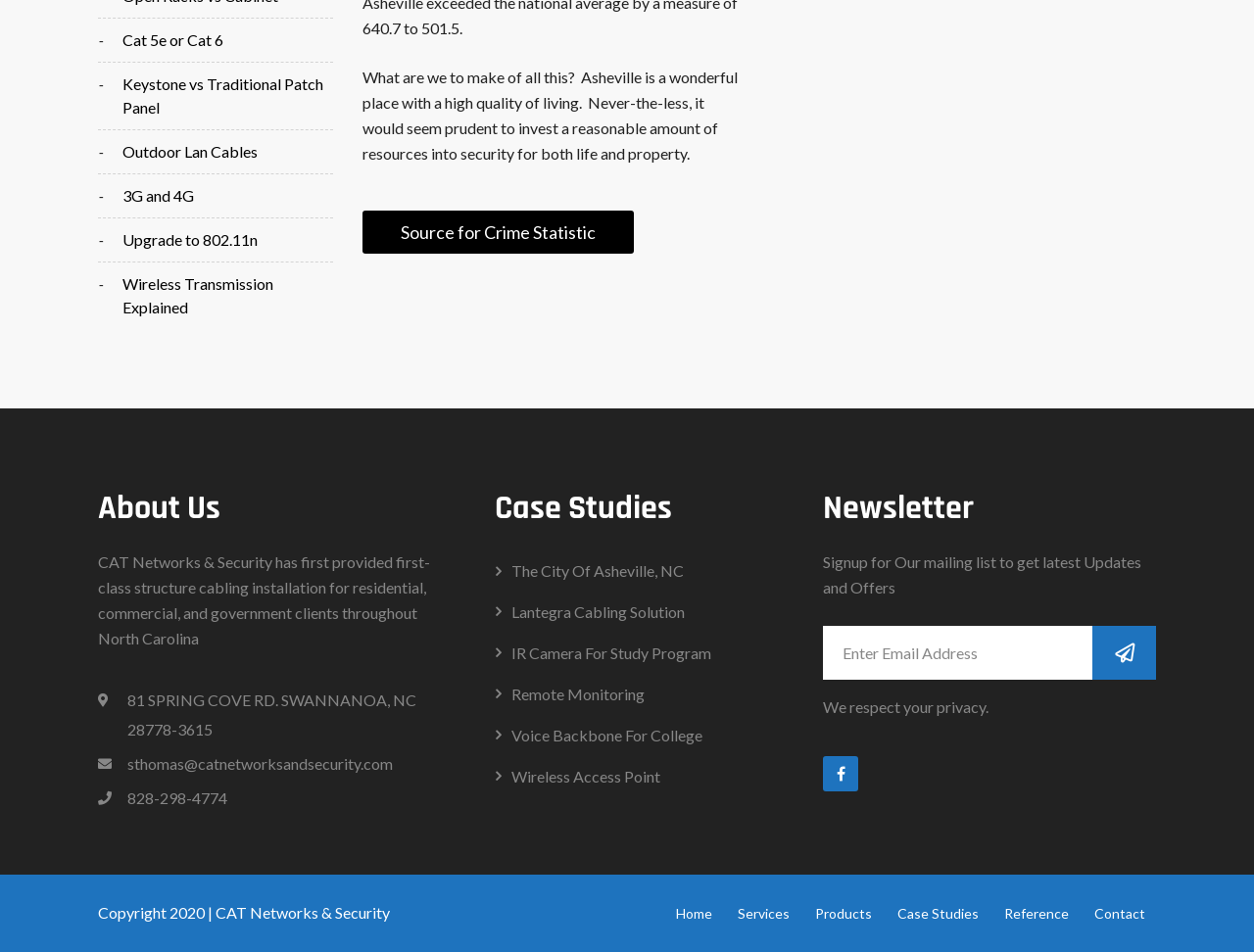How many case studies are listed on the webpage?
Offer a detailed and full explanation in response to the question.

I counted the number of links under the 'Case Studies' heading and found 6 case studies listed, including 'The City Of Asheville, NC', 'Lantegra Cabling Solution', and others.